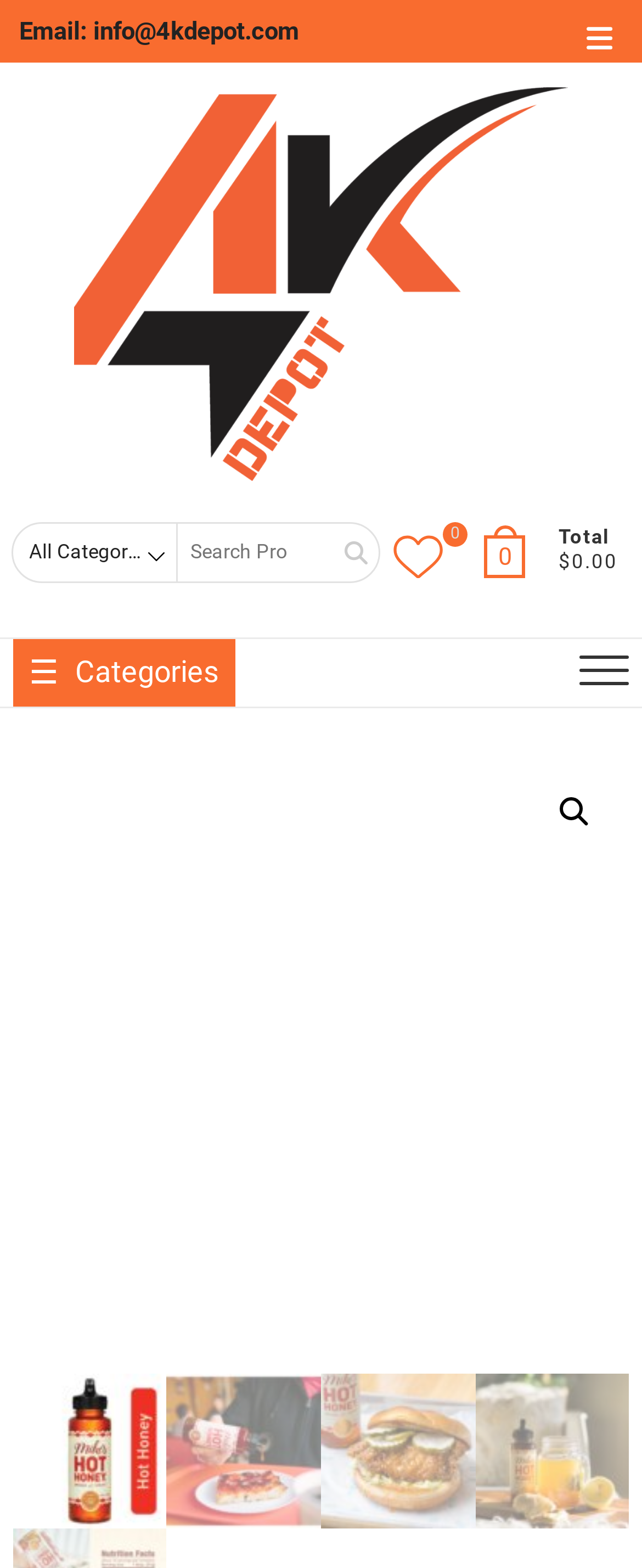Ascertain the bounding box coordinates for the UI element detailed here: "alt="🔍"". The coordinates should be provided as [left, top, right, bottom] with each value being a float between 0 and 1.

[0.849, 0.499, 0.942, 0.537]